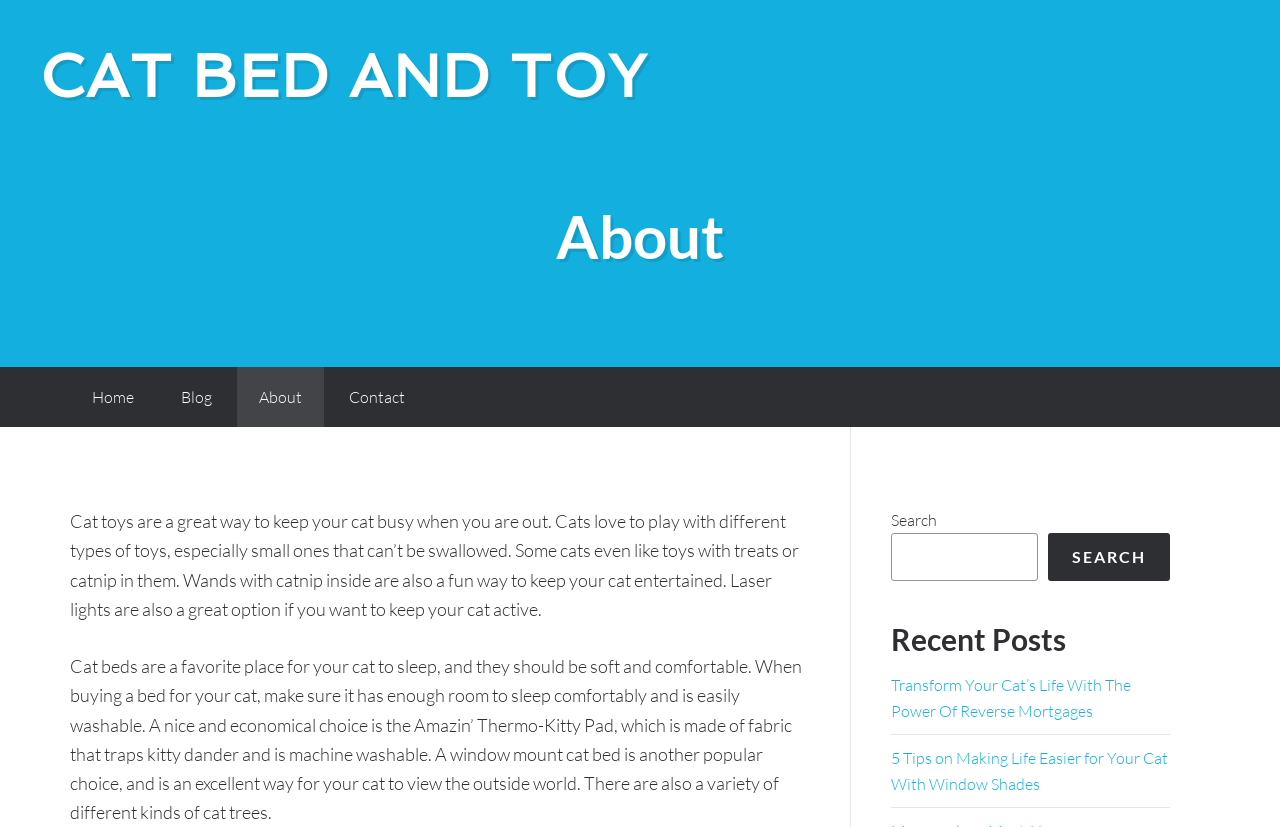Find the bounding box coordinates for the HTML element described as: "Search". The coordinates should consist of four float values between 0 and 1, i.e., [left, top, right, bottom].

[0.819, 0.644, 0.914, 0.703]